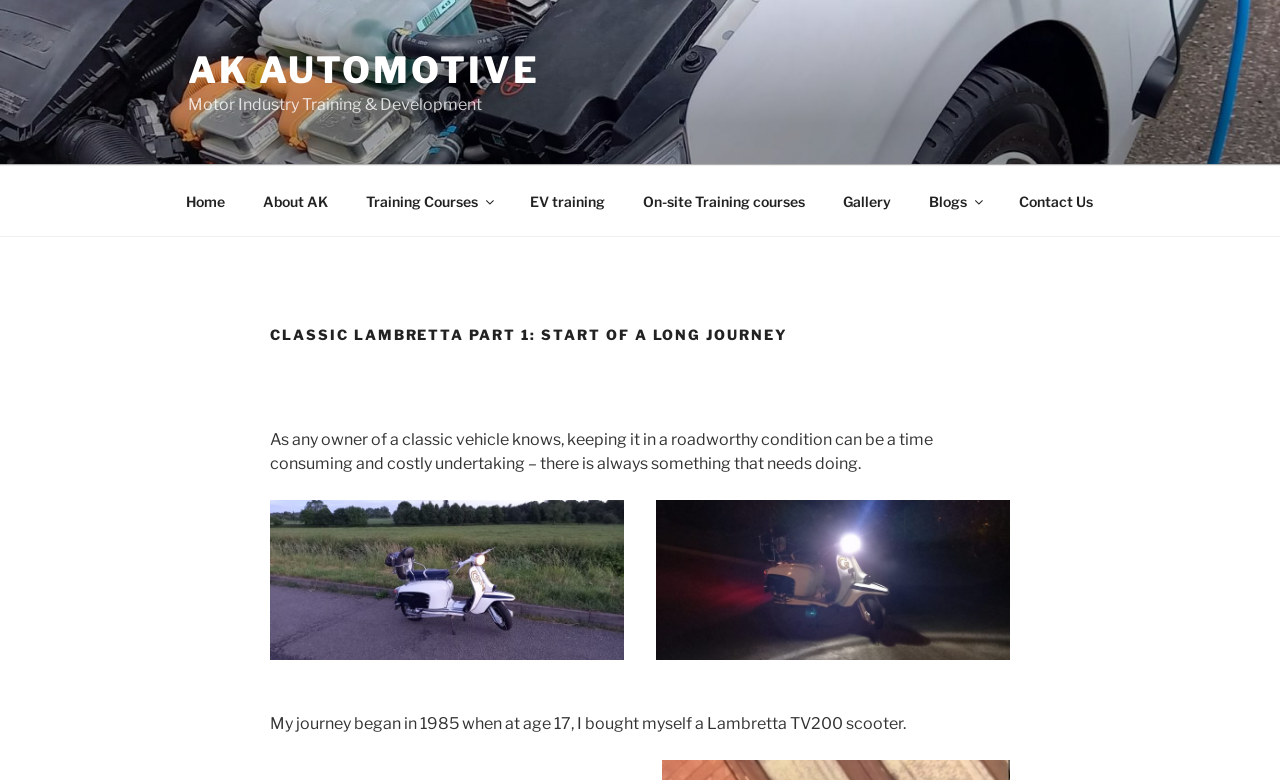What is the author's age when they bought a Lambretta TV200 scooter?
Answer the question with as much detail as possible.

I read the text 'My journey began in 1985 when at age 17, I bought myself a Lambretta TV200 scooter.' and found the author's age when they bought the scooter.